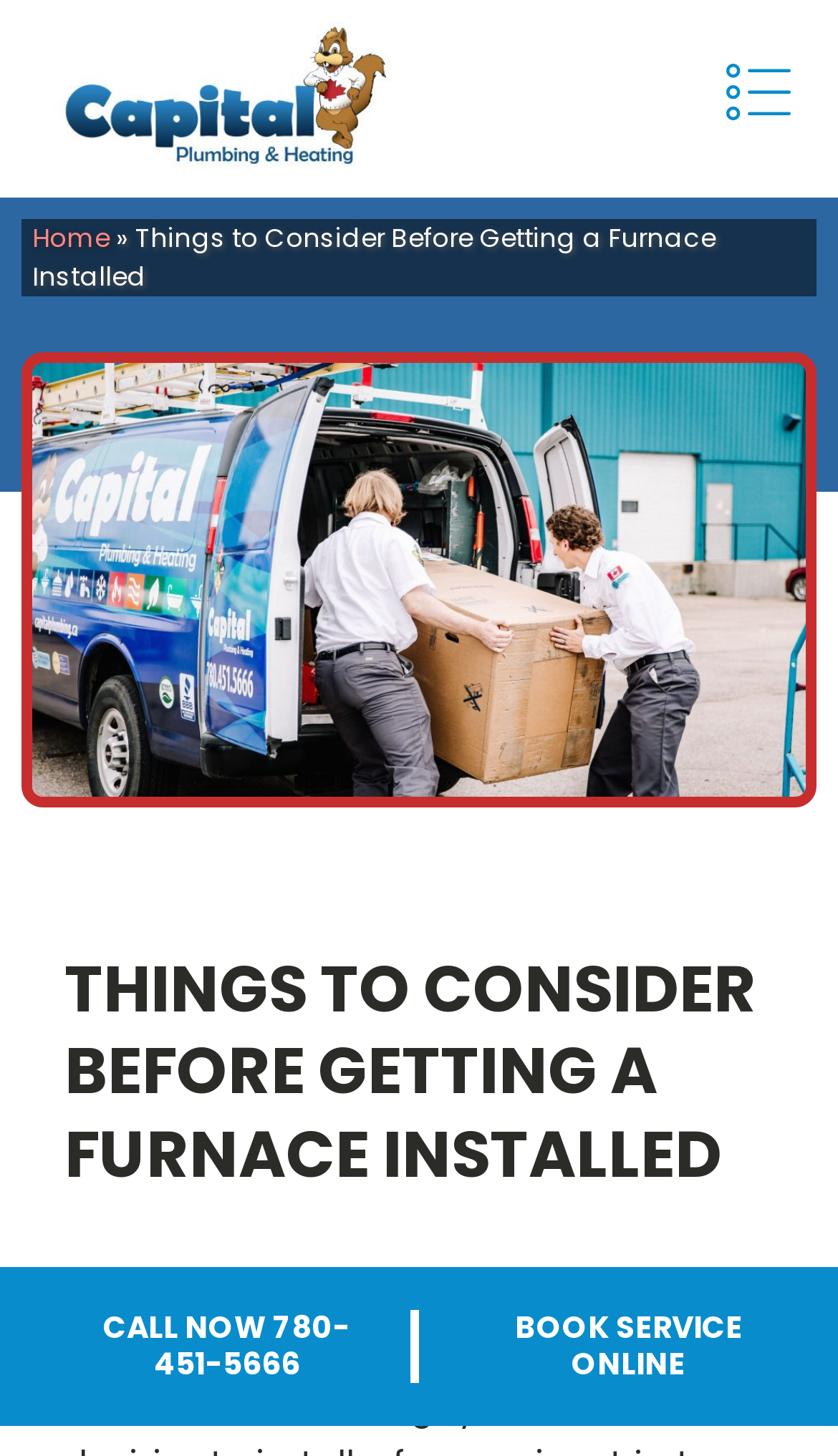Using the format (top-left x, top-left y, bottom-right x, bottom-right y), provide the bounding box coordinates for the described UI element. All values should be floating point numbers between 0 and 1: Home

[0.038, 0.15, 0.131, 0.175]